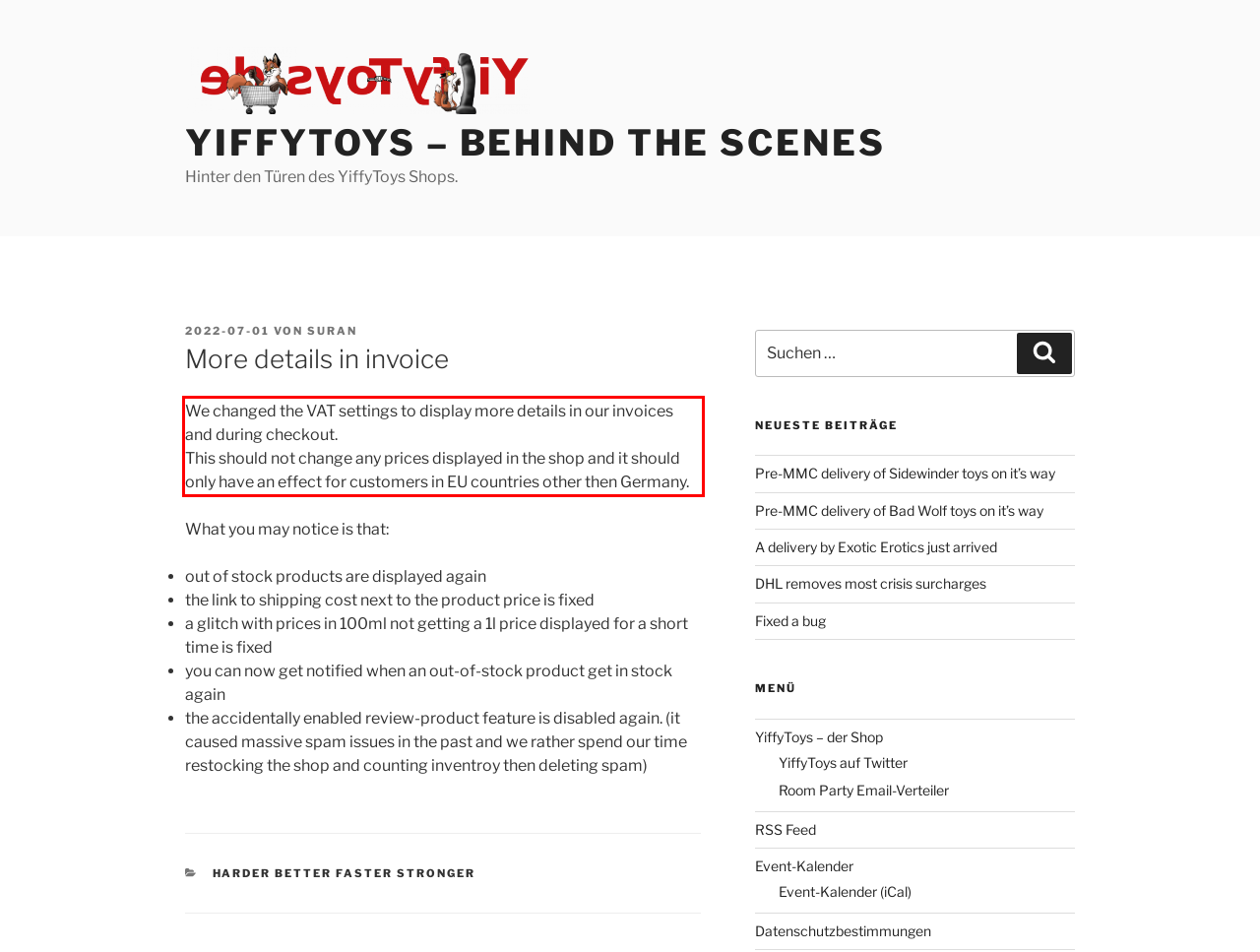The screenshot provided shows a webpage with a red bounding box. Apply OCR to the text within this red bounding box and provide the extracted content.

We changed the VAT settings to display more details in our invoices and during checkout. This should not change any prices displayed in the shop and it should only have an effect for customers in EU countries other then Germany.